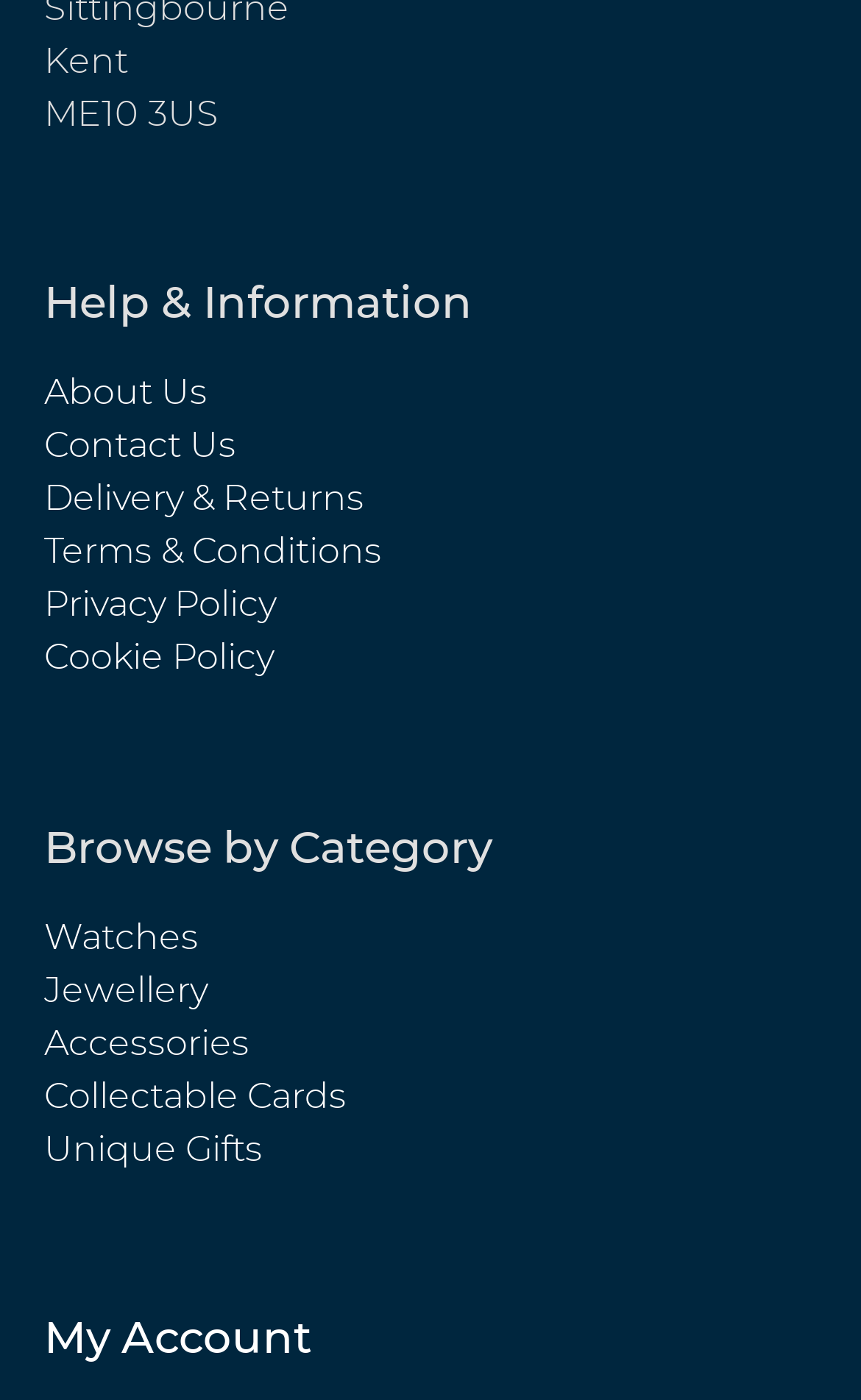What is the first link under 'My Account'?
Answer the question with just one word or phrase using the image.

My Account